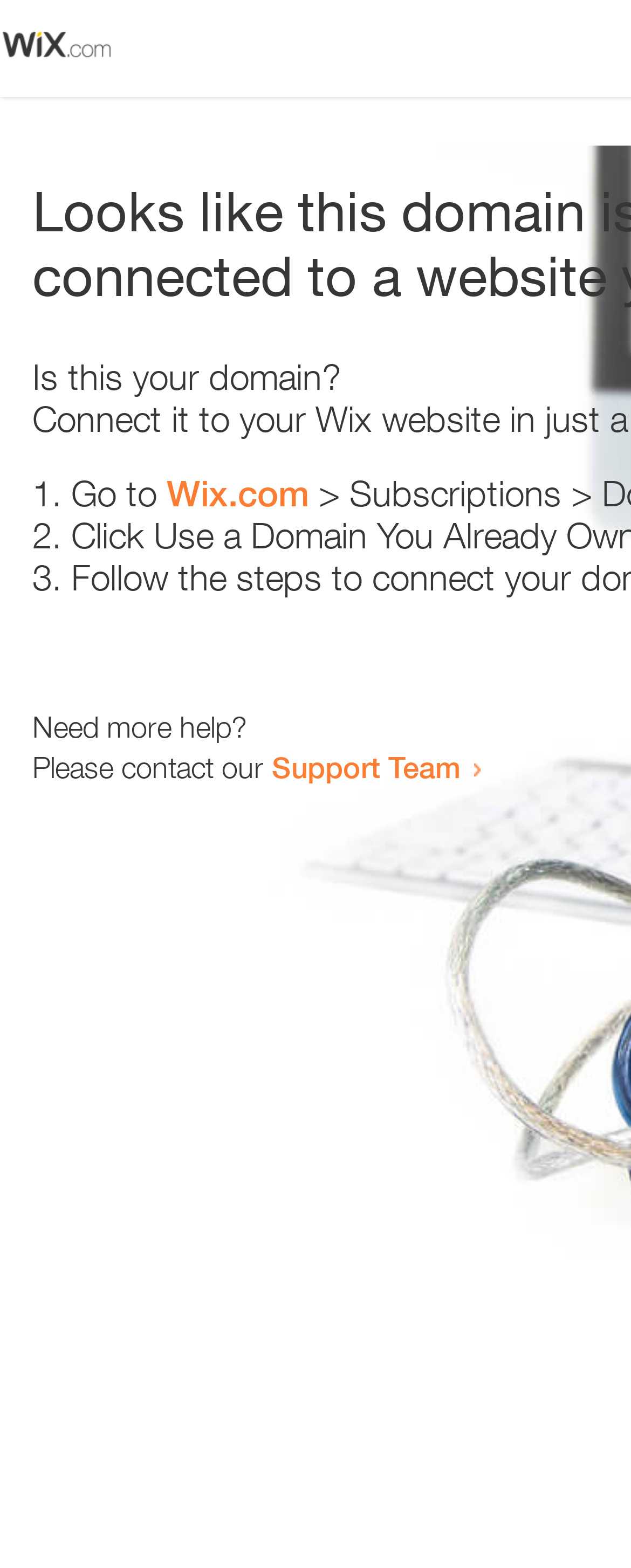Can you identify and provide the main heading of the webpage?

Looks like this domain isn't
connected to a website yet